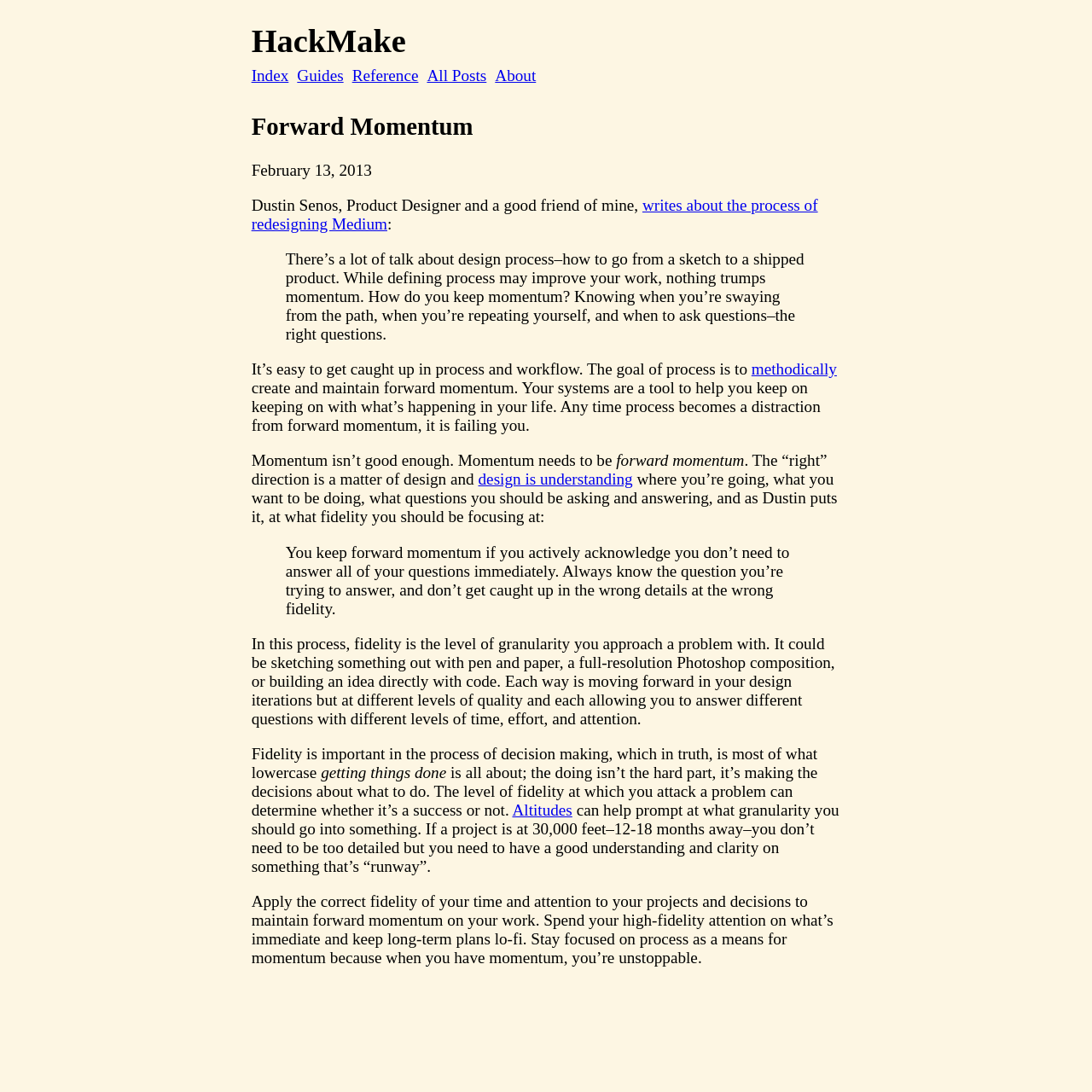Explain in detail what you observe on this webpage.

The webpage appears to be a blog post or article titled "Forward Momentum" from a website called "HackMake". At the top of the page, there is a heading with the website's name, followed by a navigation menu with links to "Index", "Guides", "Reference", "All Posts", and "About".

Below the navigation menu, there is a large article section that takes up most of the page. The article is divided into several sections, each with its own heading and paragraphs of text. The first section has a heading "Forward Momentum" and discusses the importance of momentum in the design process. The text is accompanied by a blockquote that highlights a key point about momentum.

The article continues with several more sections, each discussing different aspects of momentum and how to maintain it. There are several links throughout the text, including one to an article about redesigning Medium. The text also includes several blockquotes that break up the content and provide additional insights.

Throughout the article, there are no images, but the text is well-organized and easy to follow. The use of headings, blockquotes, and links helps to create a clear structure and makes the content more engaging. Overall, the webpage appears to be a well-designed and informative article about the importance of momentum in design and productivity.